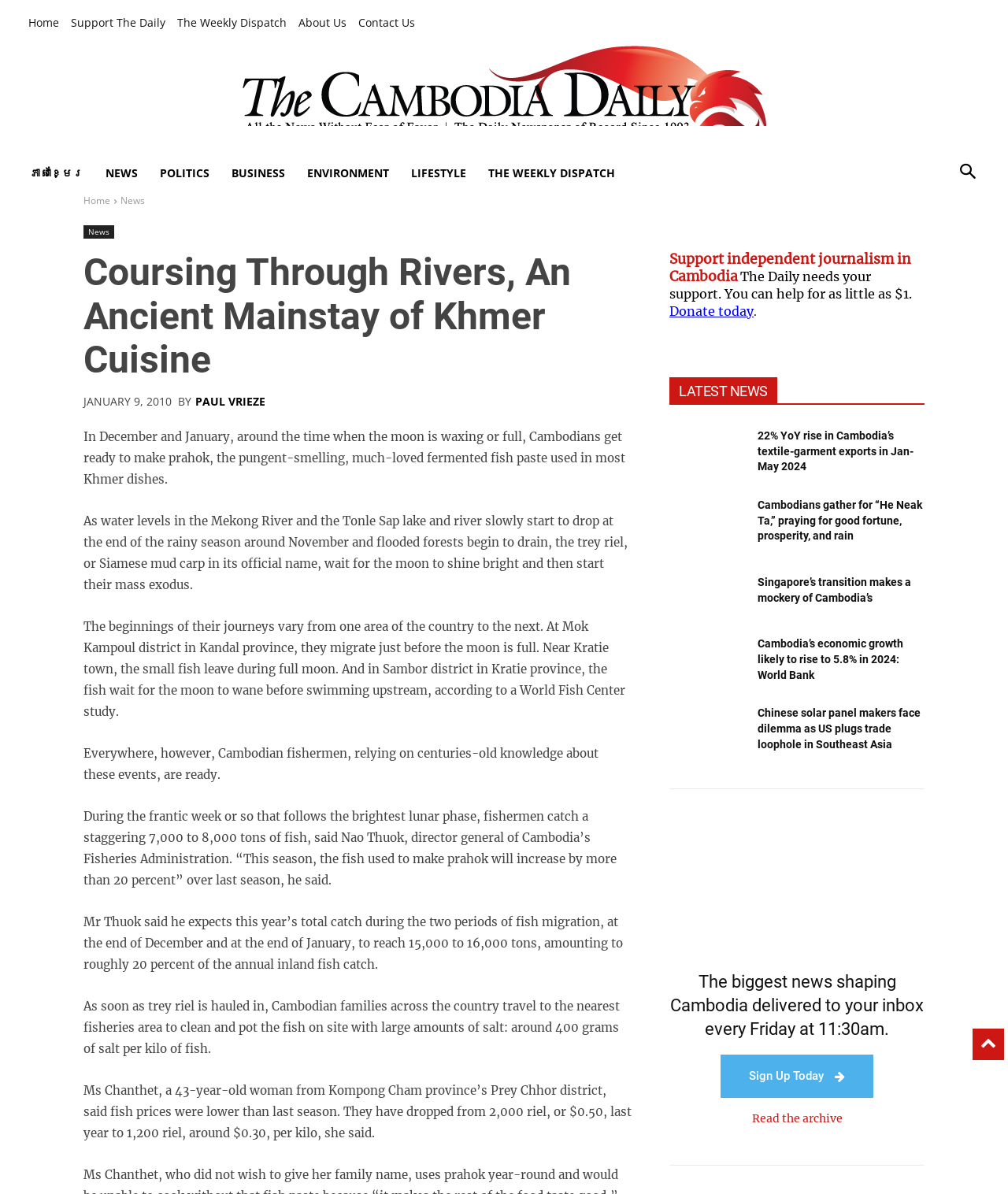Please determine the bounding box coordinates for the UI element described here. Use the format (top-left x, top-left y, bottom-right x, bottom-right y) with values bounded between 0 and 1: Home

[0.028, 0.009, 0.059, 0.029]